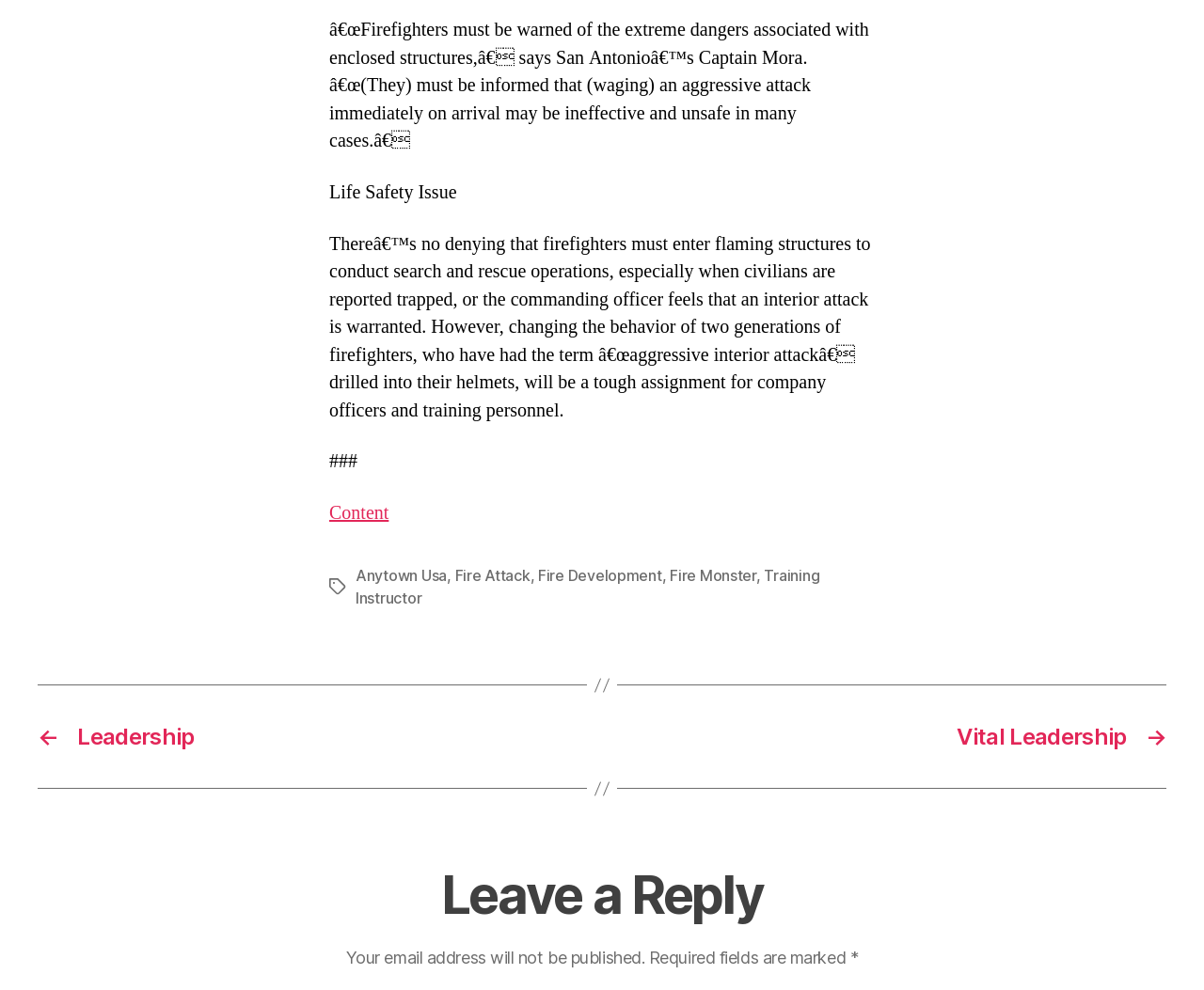What is the topic of the article?
Based on the image, please offer an in-depth response to the question.

The article appears to be discussing firefighting, specifically the need for firefighters to enter flaming structures to conduct search and rescue operations, and the challenges of changing their behavior to prioritize safety.